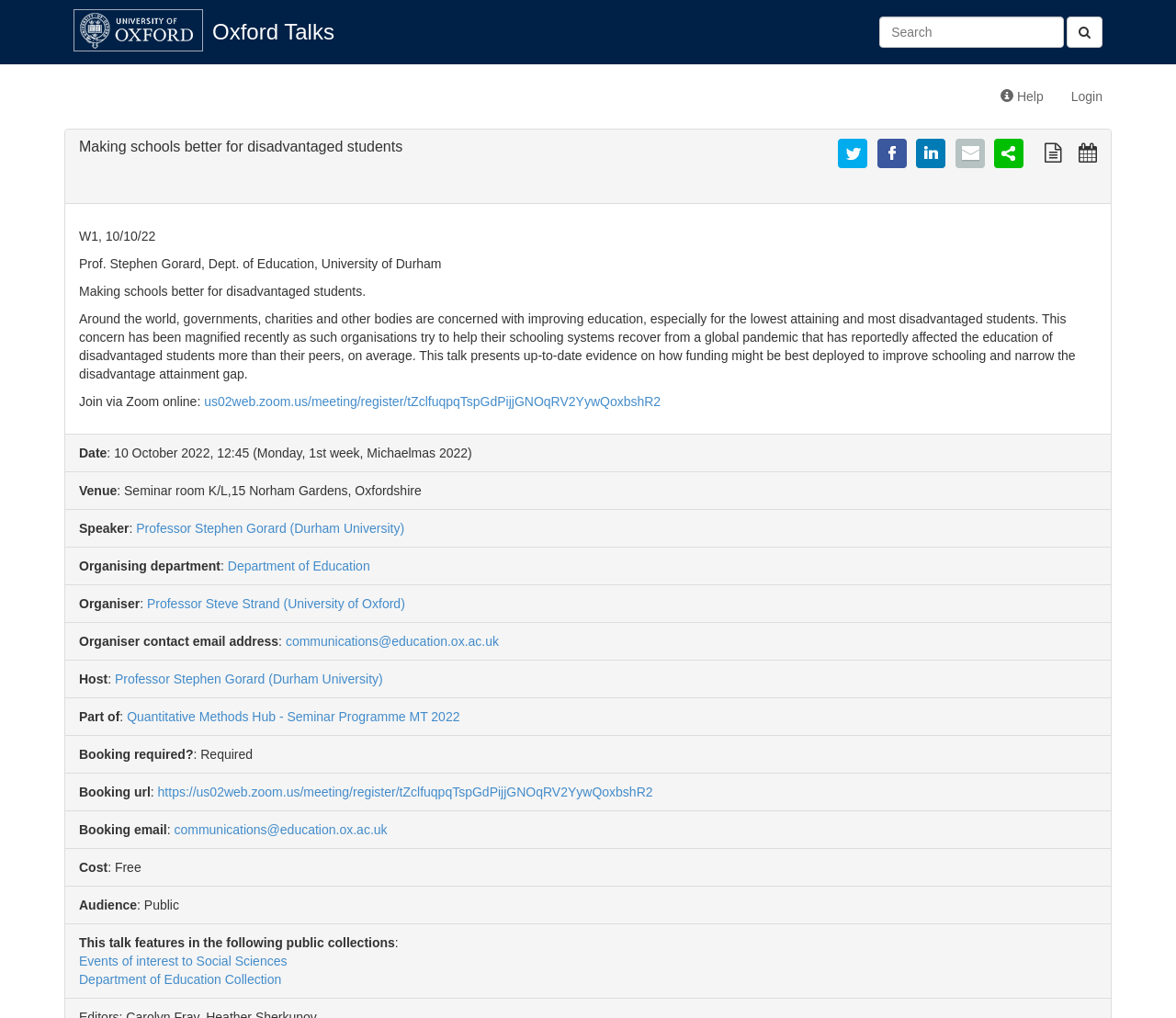Respond with a single word or phrase to the following question: Is booking required for the talk?

Yes